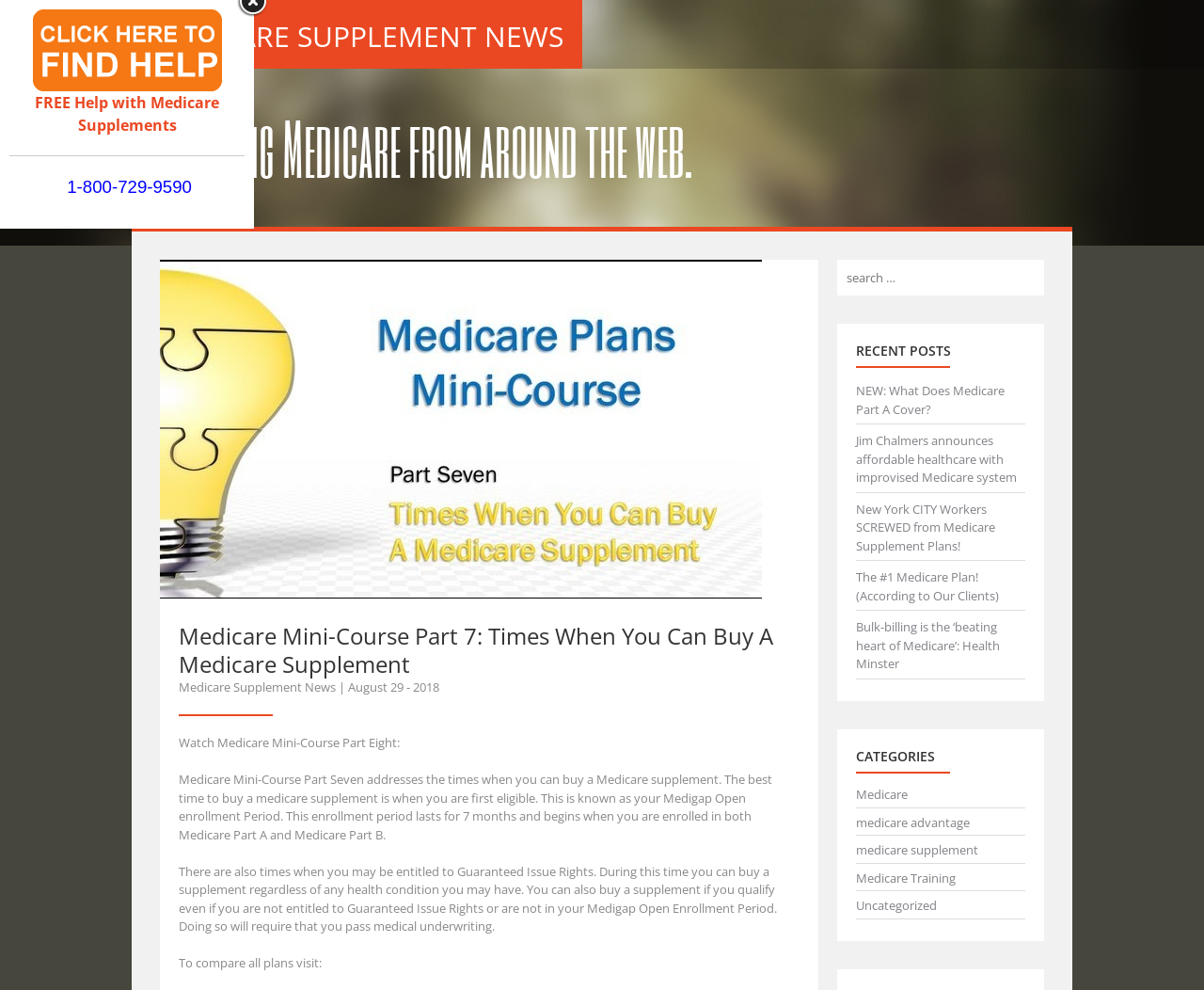What is the website about?
Using the image as a reference, give a one-word or short phrase answer.

Medicare